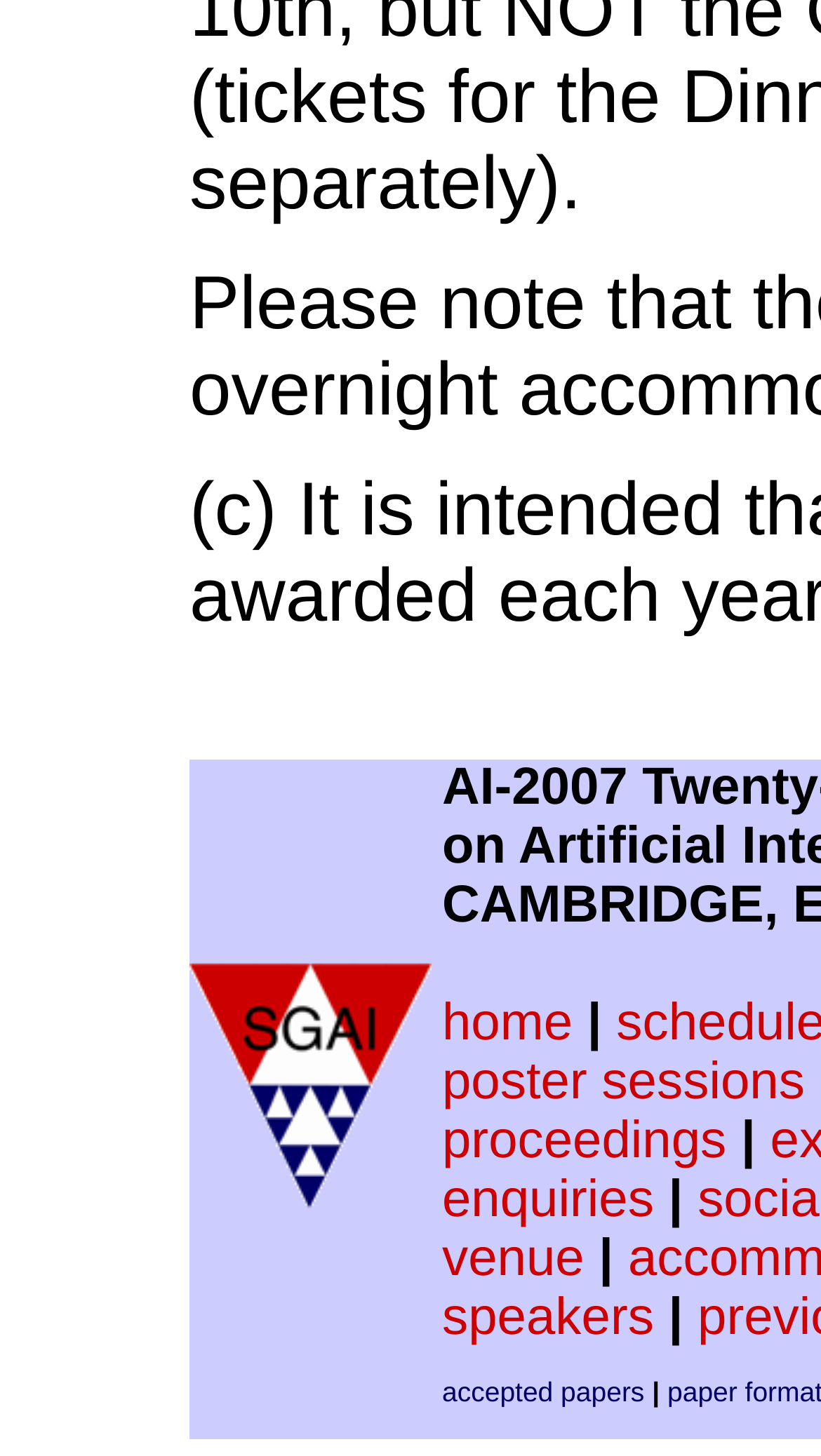Please determine the bounding box coordinates of the element's region to click for the following instruction: "view poster sessions".

[0.538, 0.724, 0.98, 0.763]